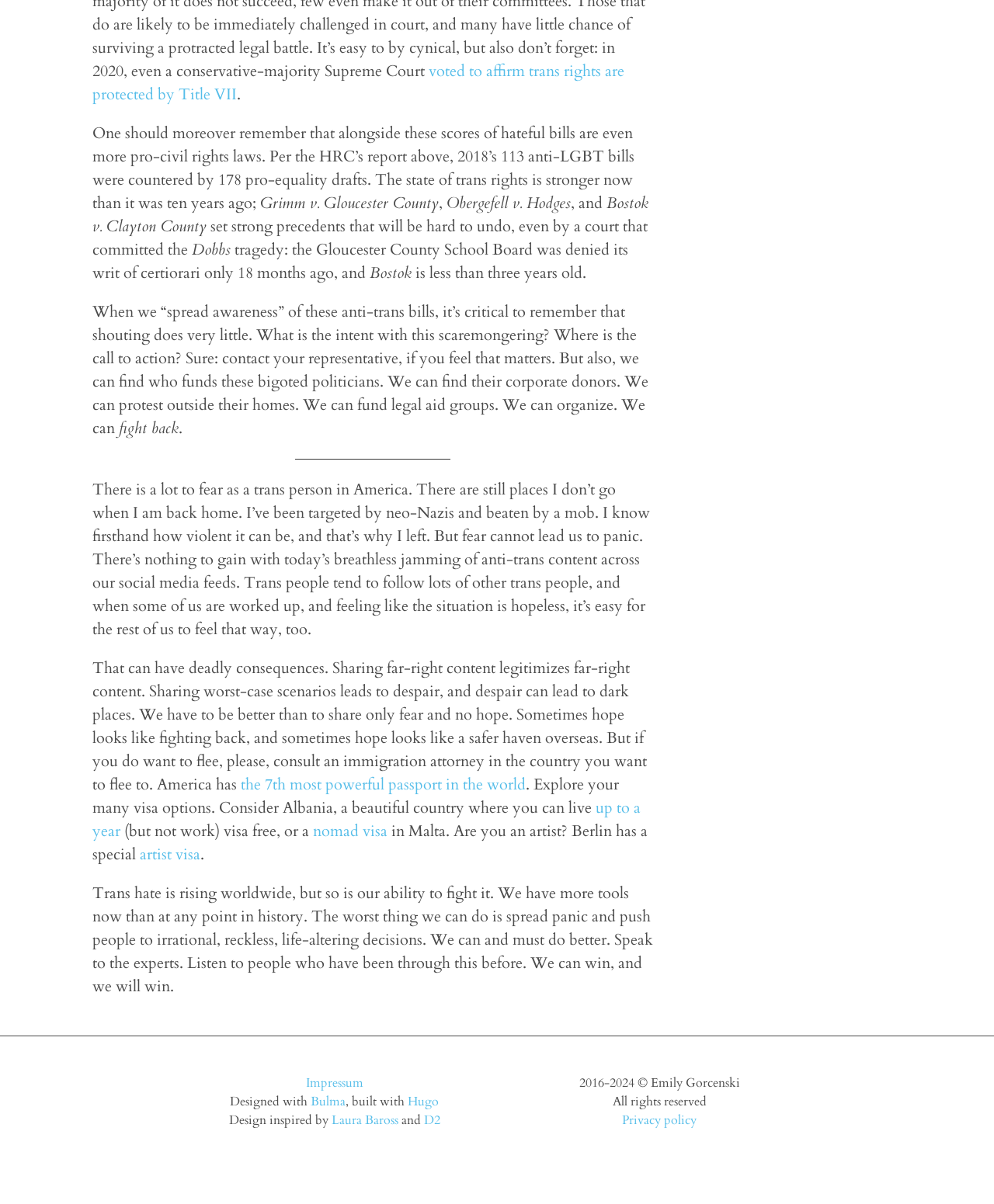Please determine the bounding box coordinates, formatted as (top-left x, top-left y, bottom-right x, bottom-right y), with all values as floating point numbers between 0 and 1. Identify the bounding box of the region described as: up to a year

[0.093, 0.662, 0.644, 0.699]